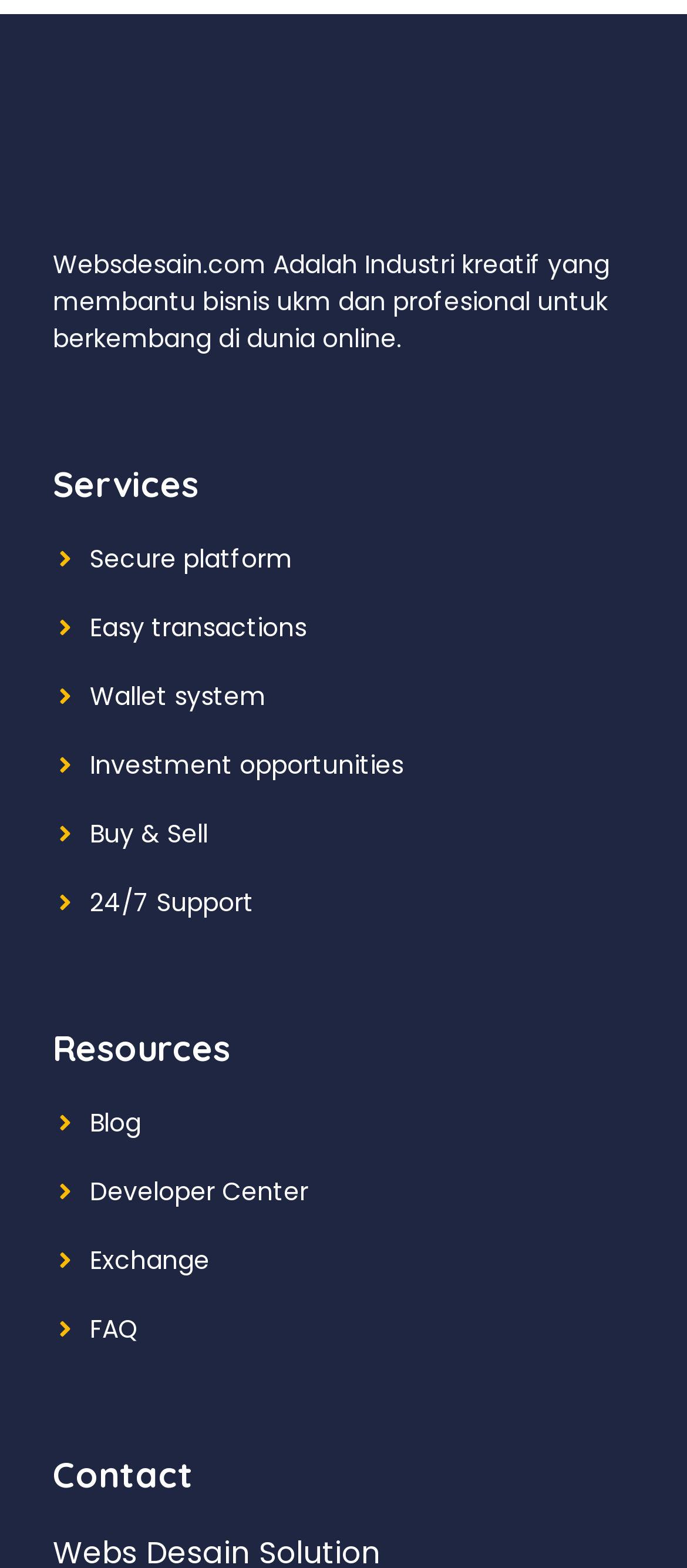Find the bounding box coordinates for the area that must be clicked to perform this action: "Get 24/7 Support".

[0.131, 0.564, 0.369, 0.586]